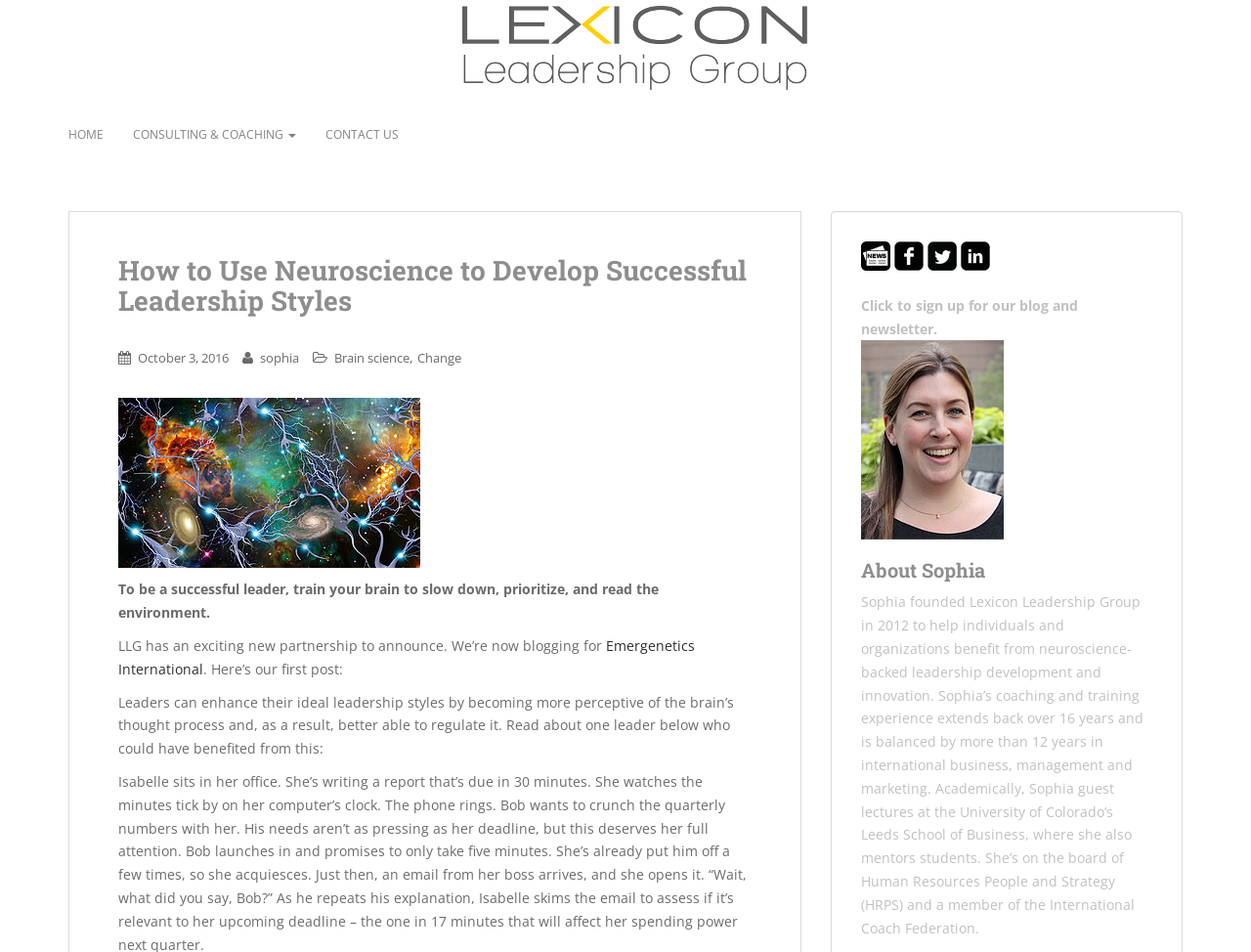Locate the bounding box of the UI element with the following description: "October 3, 2016July 27, 2017".

[0.11, 0.366, 0.183, 0.385]